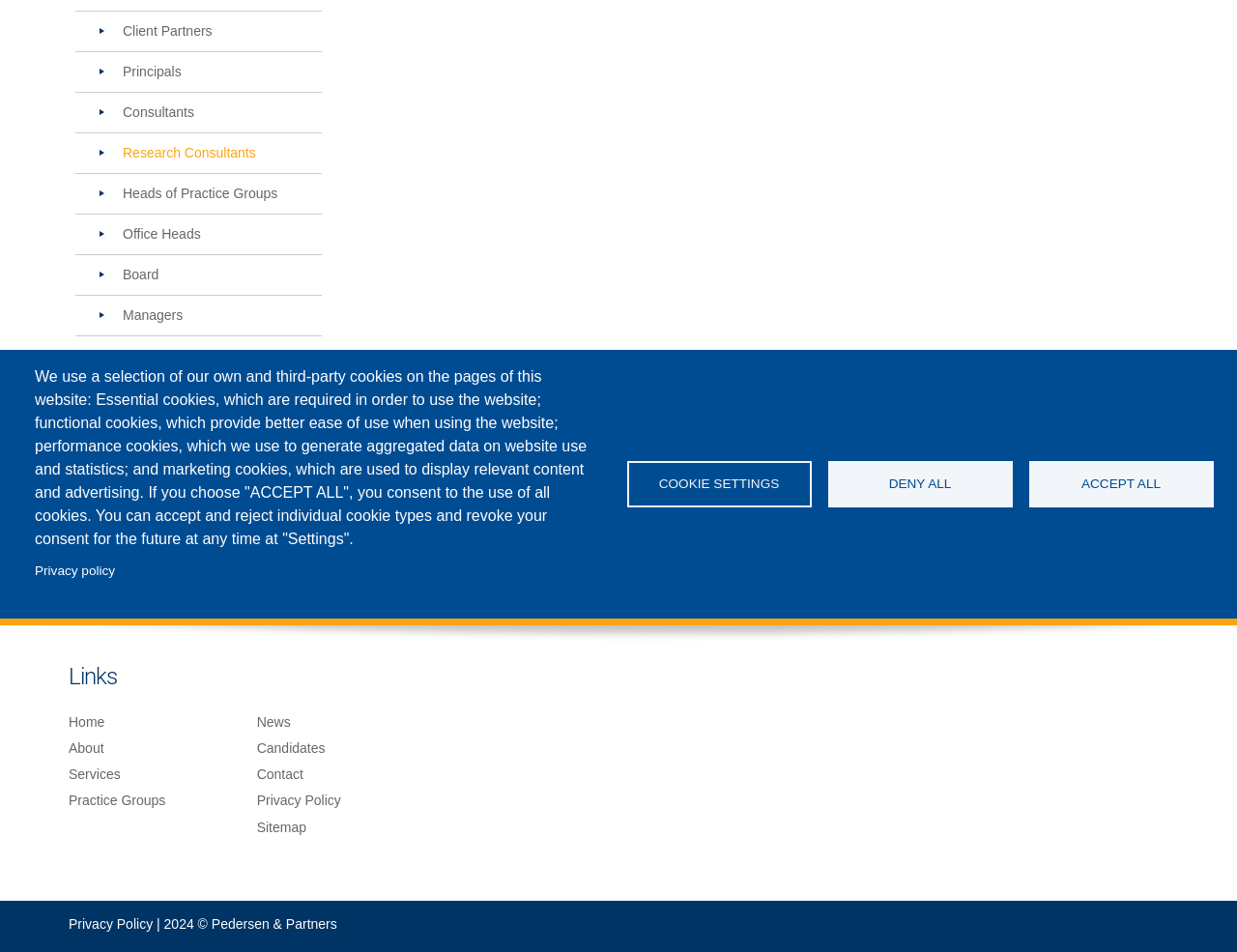Identify the bounding box of the HTML element described as: "Privacy Policy".

None